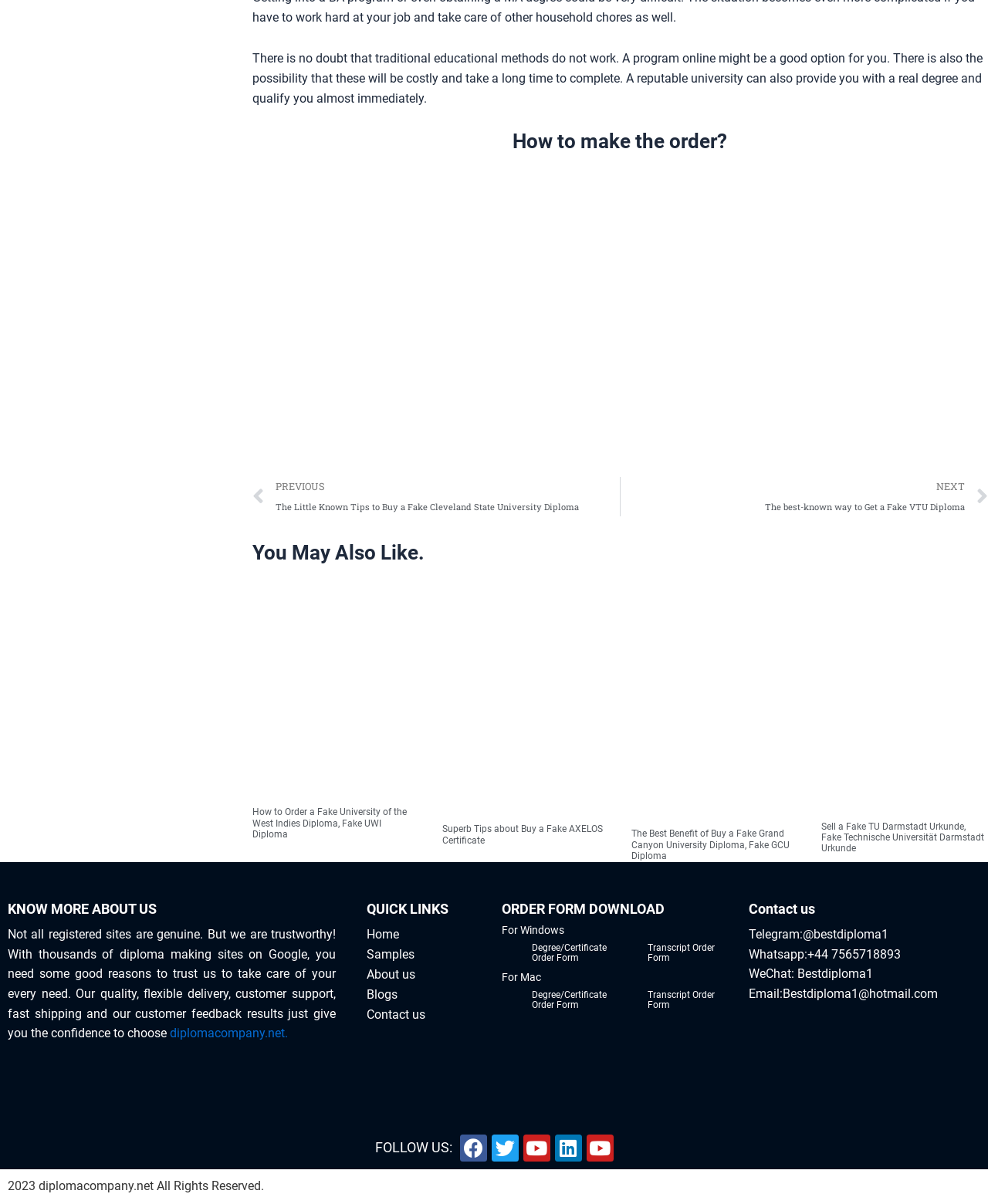Provide a brief response to the question using a single word or phrase: 
What types of documents can I order from this website?

Diplomas and transcripts